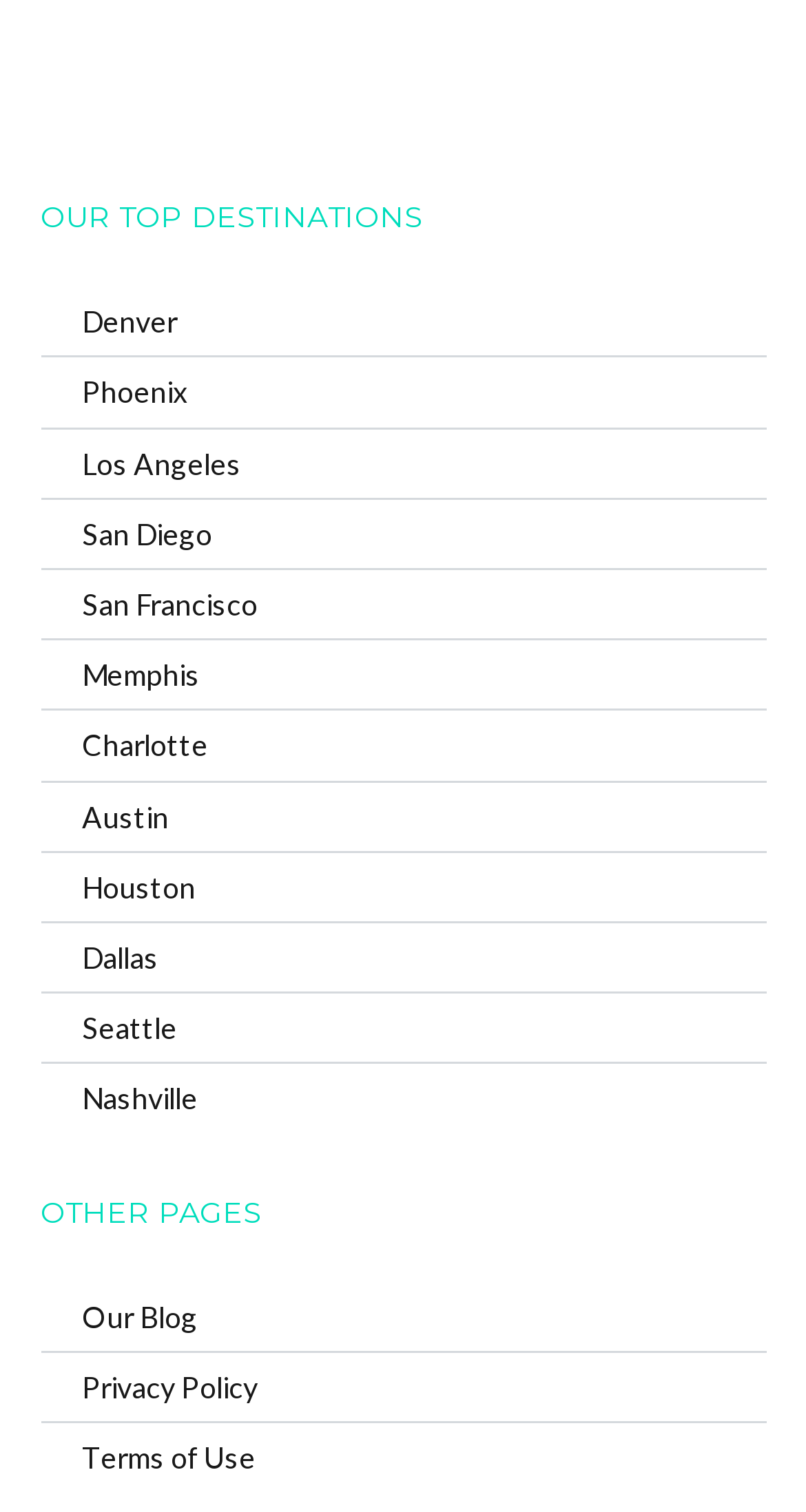Please specify the bounding box coordinates for the clickable region that will help you carry out the instruction: "view top destinations".

[0.05, 0.132, 0.95, 0.156]